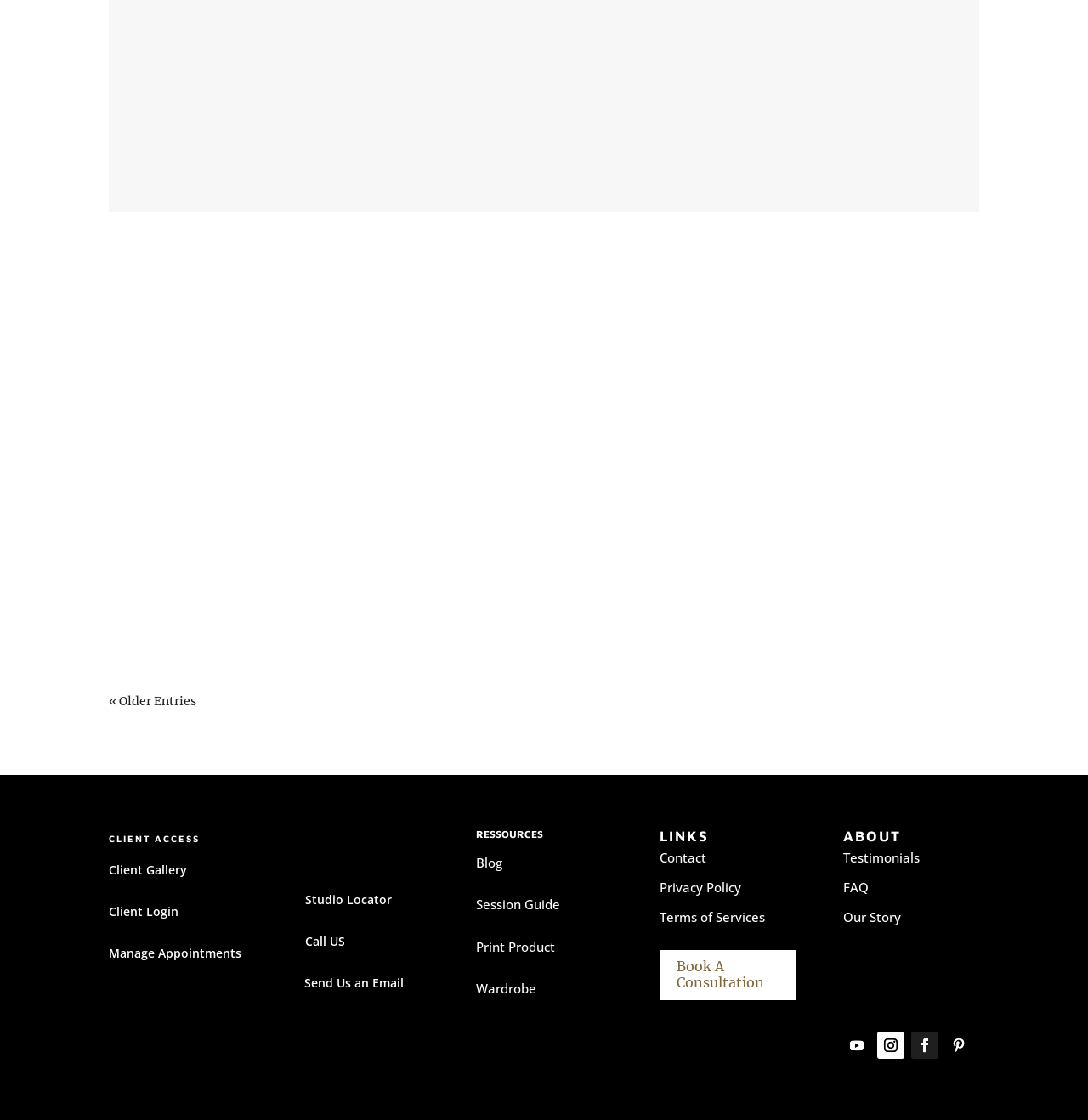Given the element description: "Send Us an Email", predict the bounding box coordinates of this UI element. The coordinates must be four float numbers between 0 and 1, given as [left, top, right, bottom].

[0.28, 0.87, 0.371, 0.884]